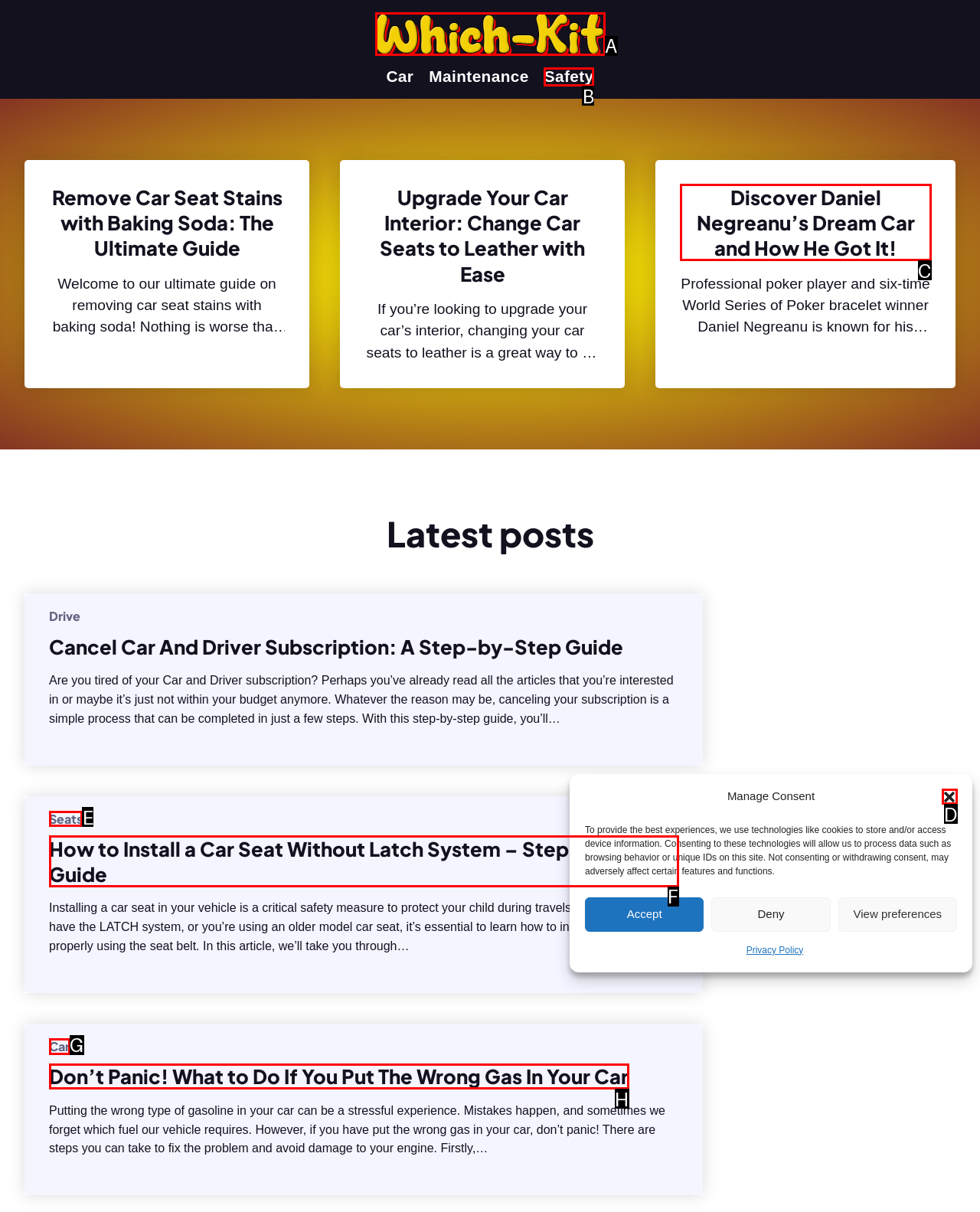Choose the letter of the element that should be clicked to complete the task: Click the 'Seats' link
Answer with the letter from the possible choices.

E